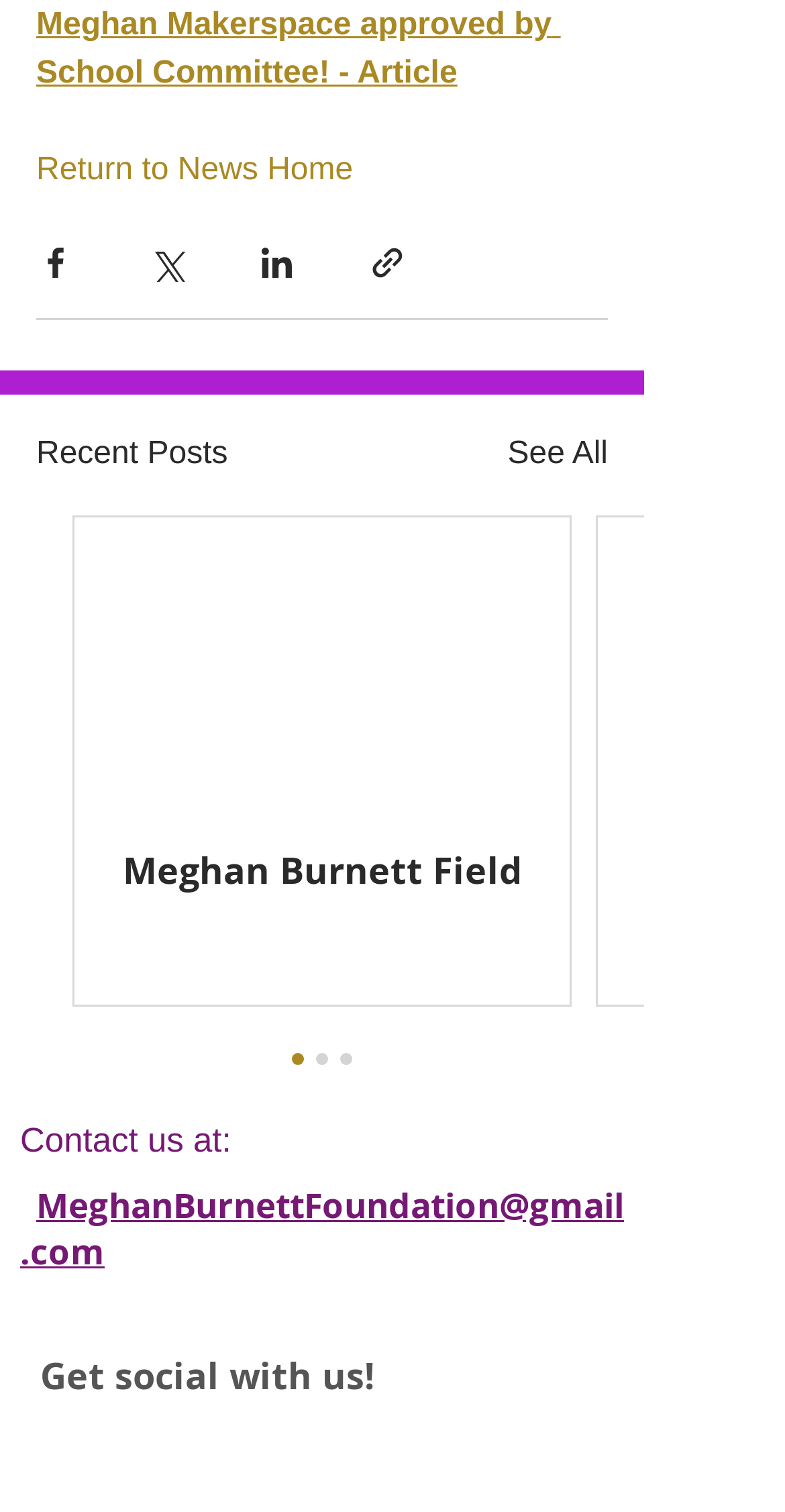Pinpoint the bounding box coordinates of the clickable element needed to complete the instruction: "Read Meghan Makerspace approved by School Committee! article". The coordinates should be provided as four float numbers between 0 and 1: [left, top, right, bottom].

[0.046, 0.006, 0.714, 0.06]